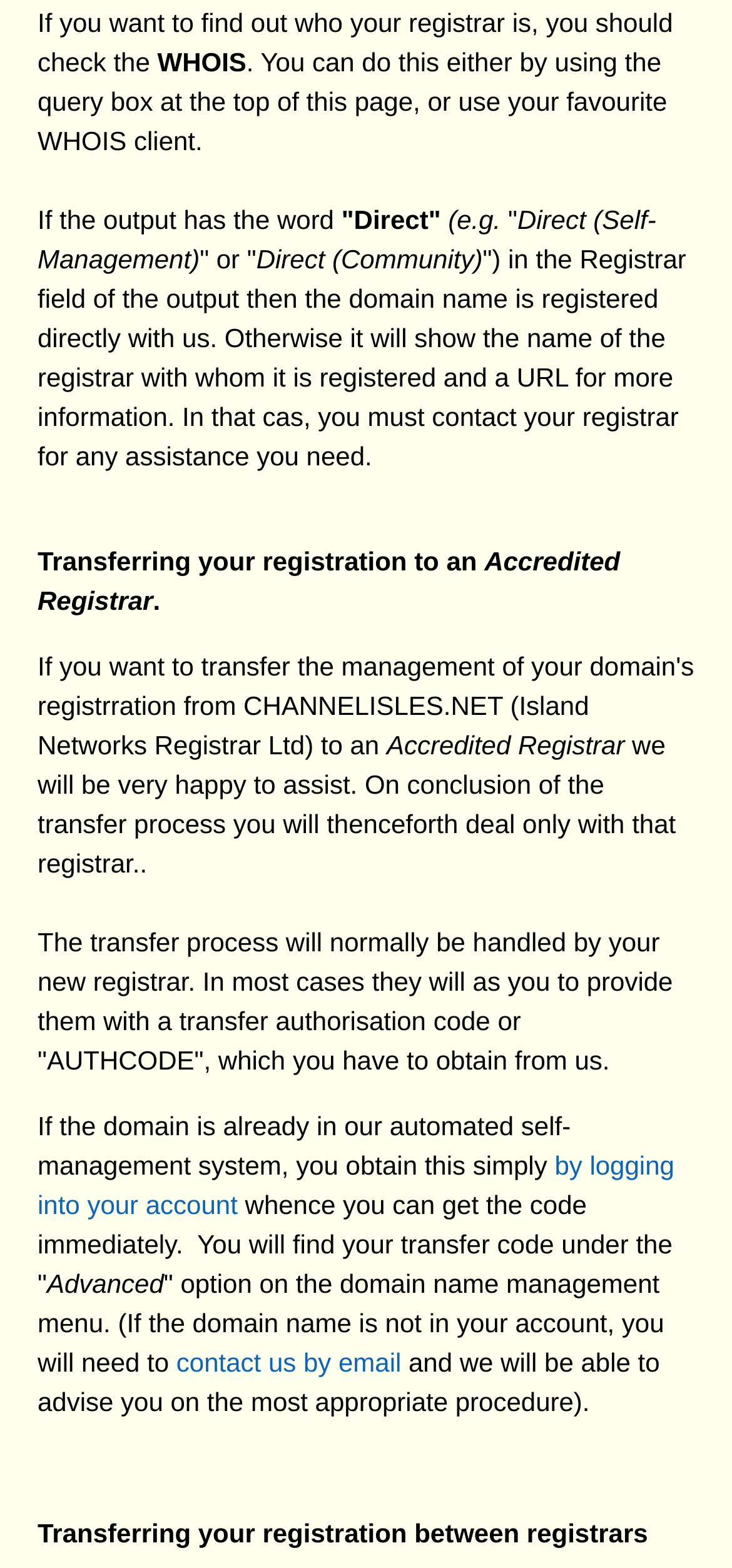Using the given description, provide the bounding box coordinates formatted as (top-left x, top-left y, bottom-right x, bottom-right y), with all values being floating point numbers between 0 and 1. Description: by logging into your account

[0.051, 0.734, 0.921, 0.778]